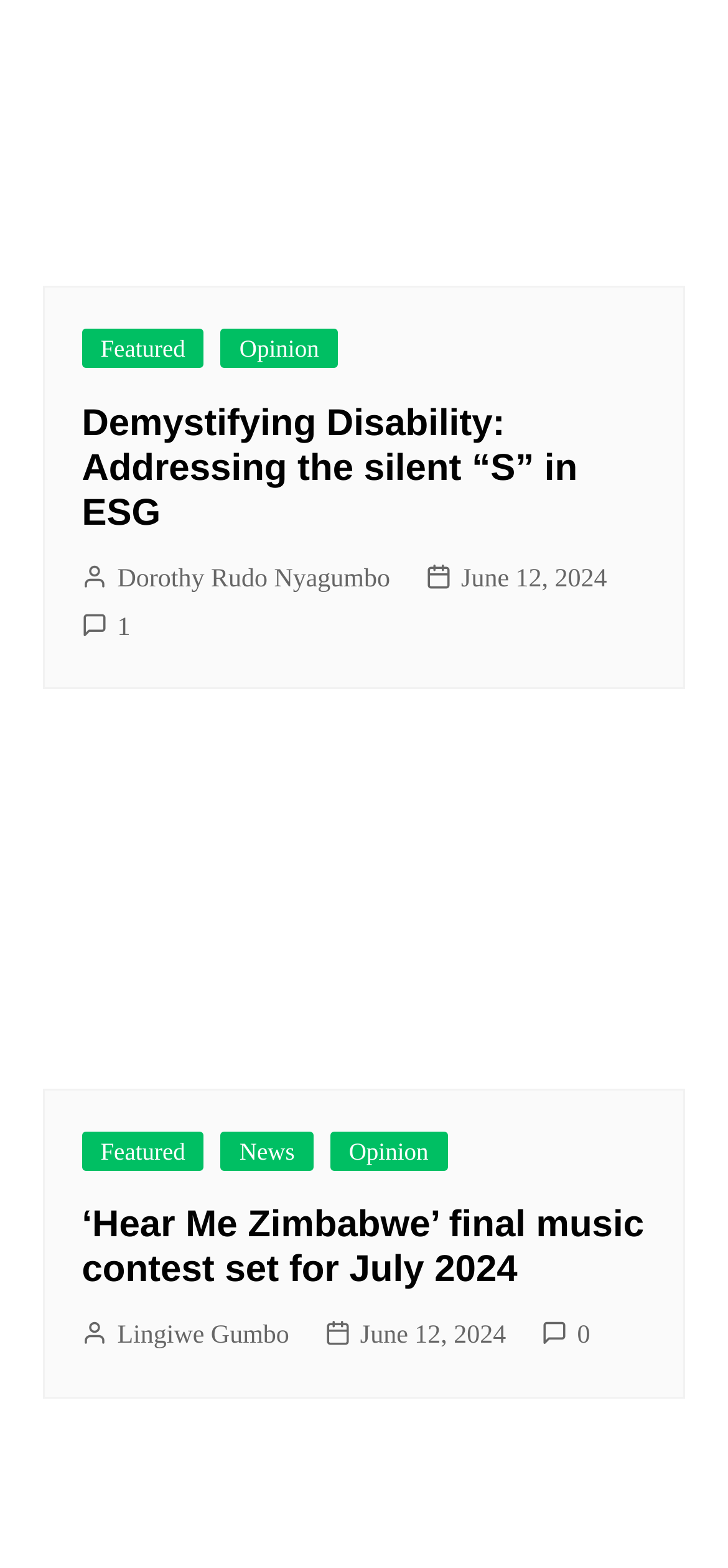Provide your answer to the question using just one word or phrase: What is the date of the second article?

June 12, 2024